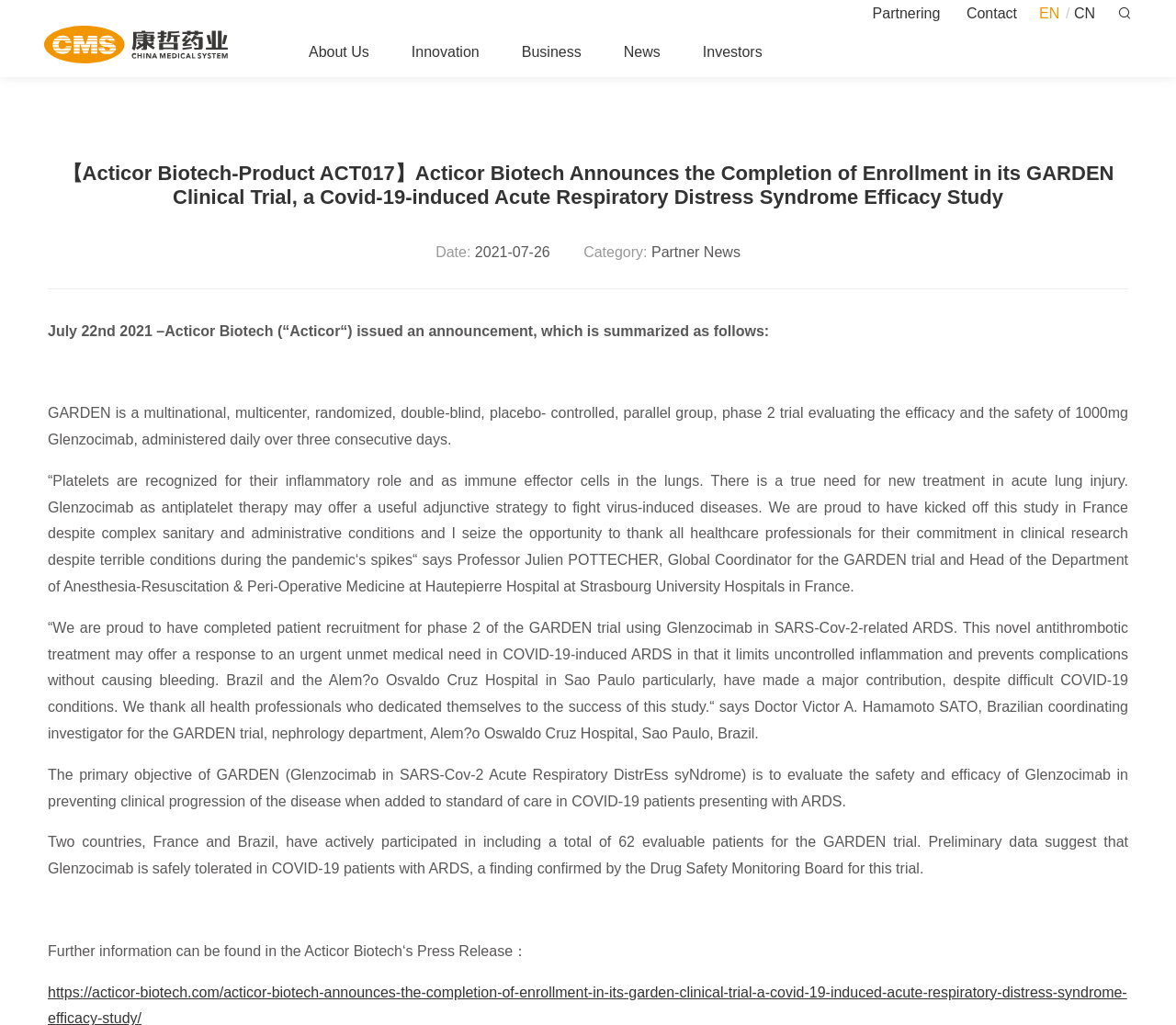Highlight the bounding box coordinates of the region I should click on to meet the following instruction: "Click the 'Partnering' link".

[0.742, 0.0, 0.8, 0.025]